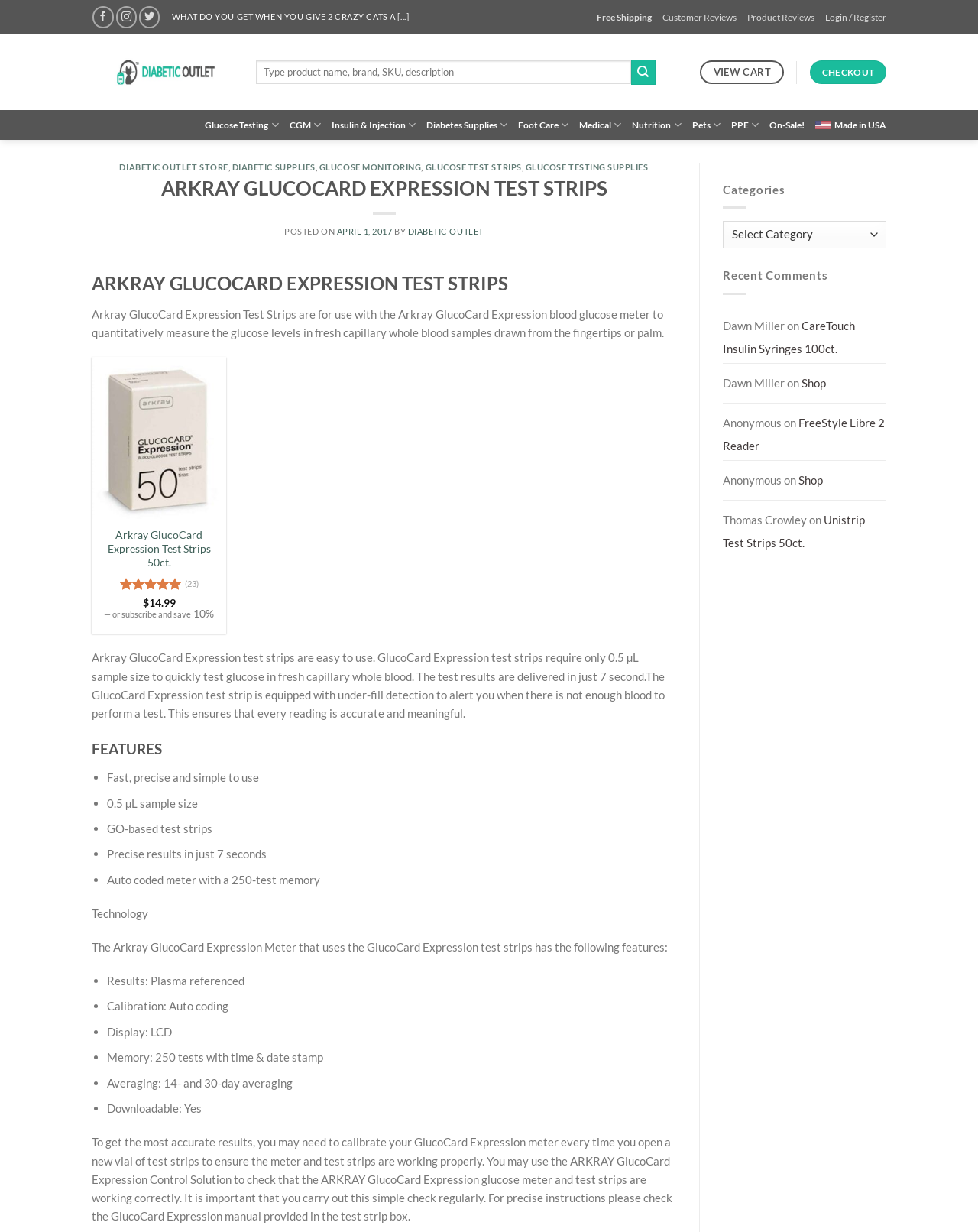Locate the bounding box coordinates of the UI element described by: "Nutrition". The bounding box coordinates should consist of four float numbers between 0 and 1, i.e., [left, top, right, bottom].

[0.646, 0.089, 0.697, 0.114]